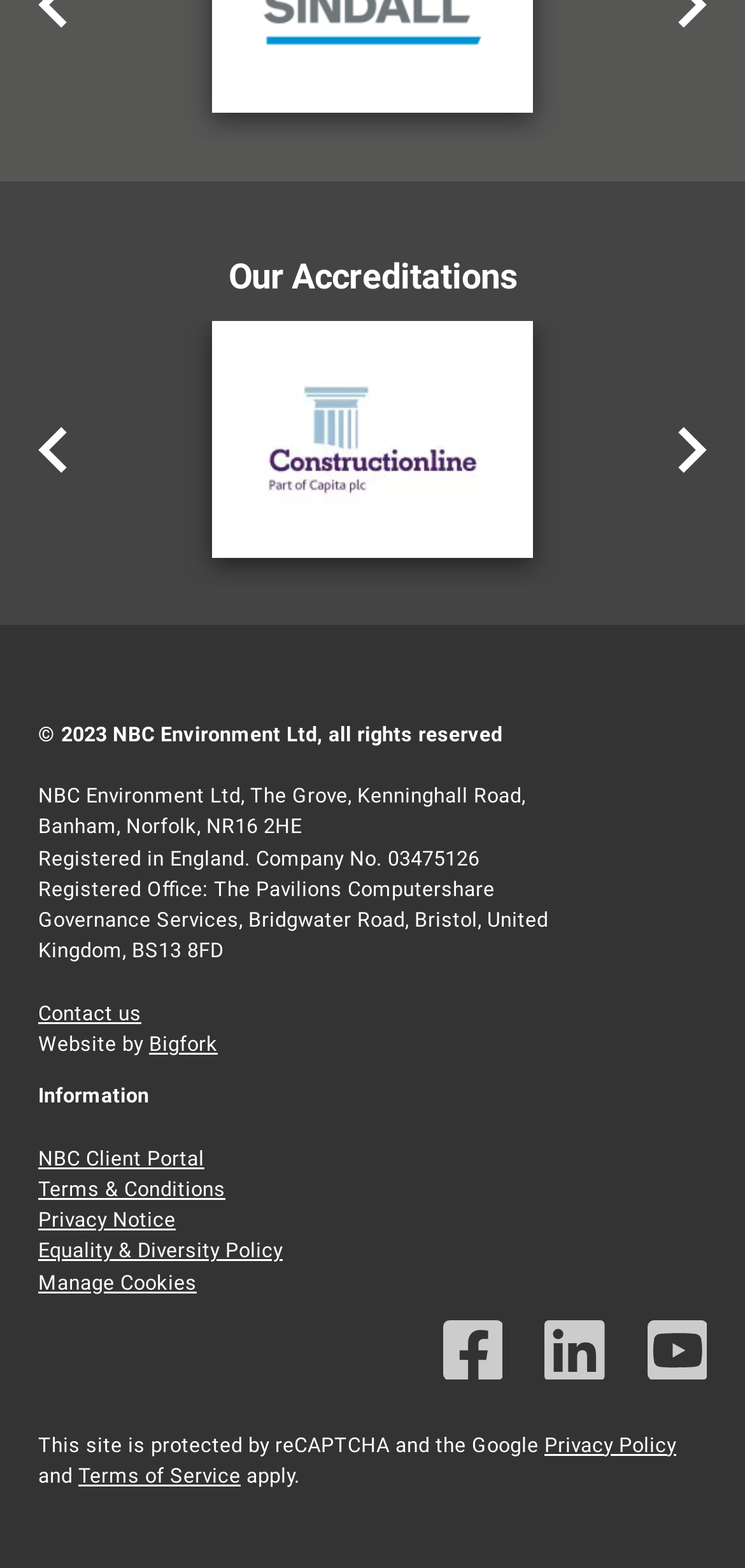How many links are available in the description list?
Examine the image closely and answer the question with as much detail as possible.

The description list is located in the middle of the webpage, and it contains five links: 'NBC Client Portal', 'Terms & Conditions', 'Privacy Notice', 'Equality & Diversity Policy', and 'Manage Cookies'.